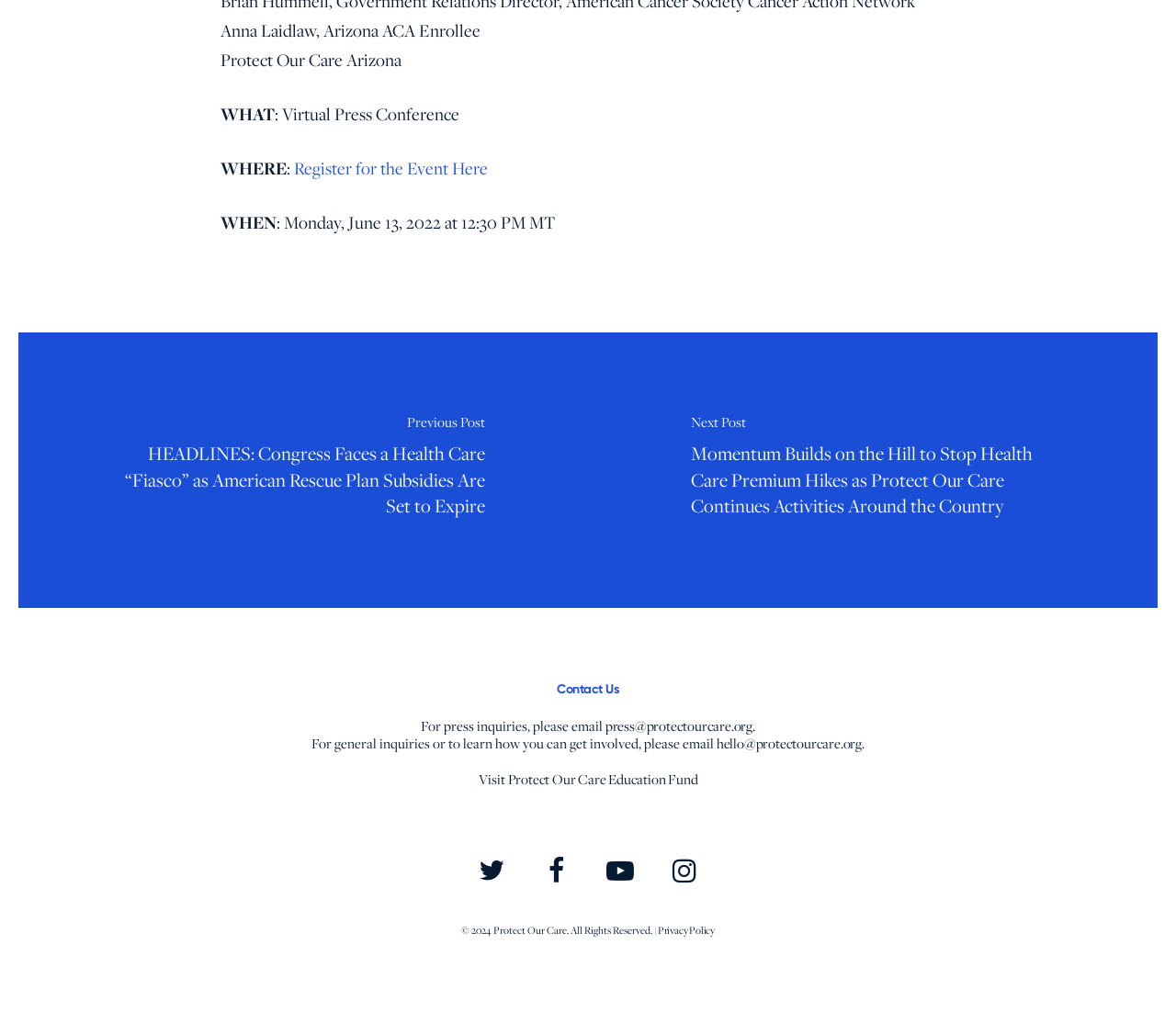Using the provided element description: "instagram", identify the bounding box coordinates. The coordinates should be four floats between 0 and 1 in the order [left, top, right, bottom].

[0.562, 0.829, 0.602, 0.874]